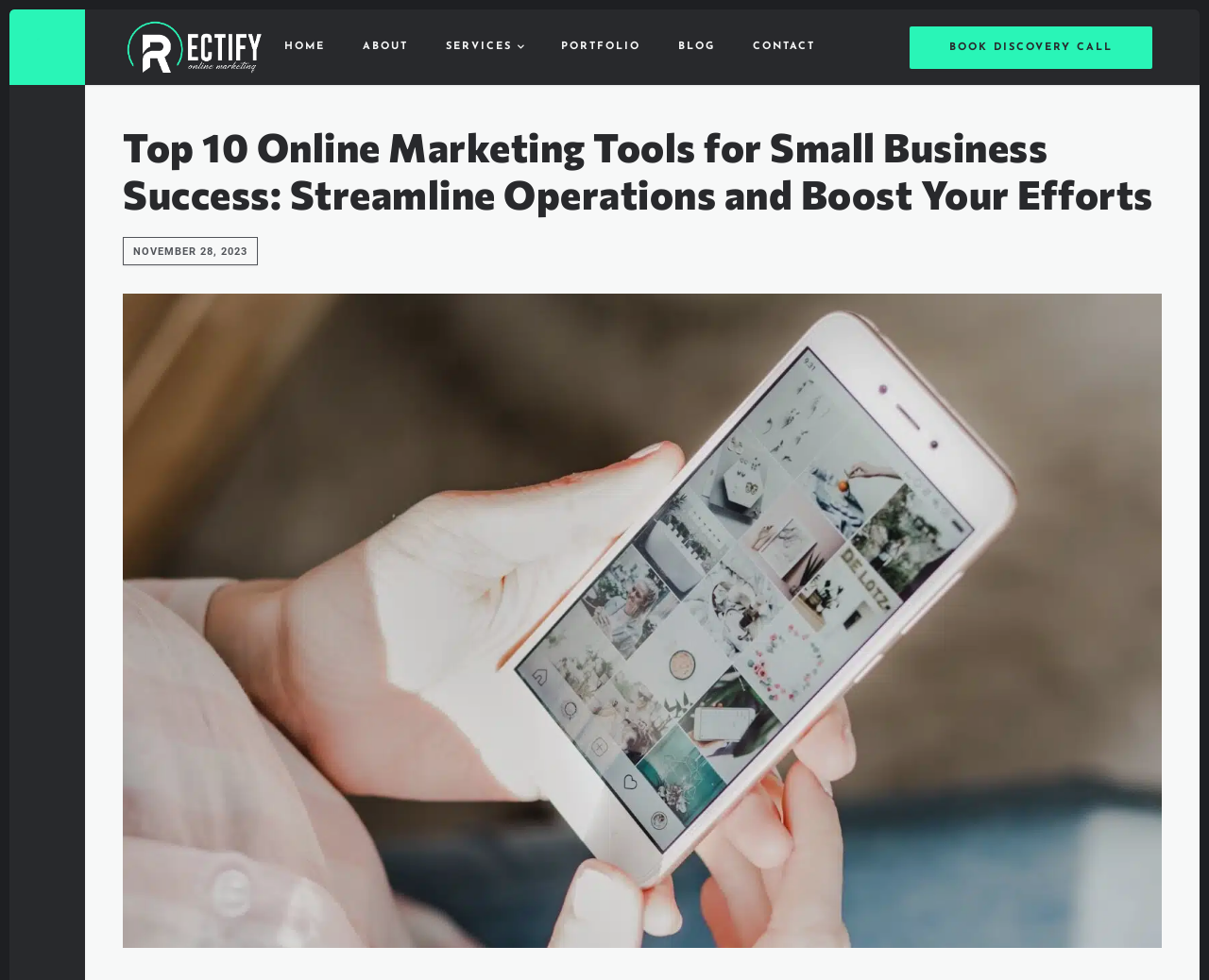Using the given description, provide the bounding box coordinates formatted as (top-left x, top-left y, bottom-right x, bottom-right y), with all values being floating point numbers between 0 and 1. Description: parent_node: HOME

[0.008, 0.01, 0.07, 0.087]